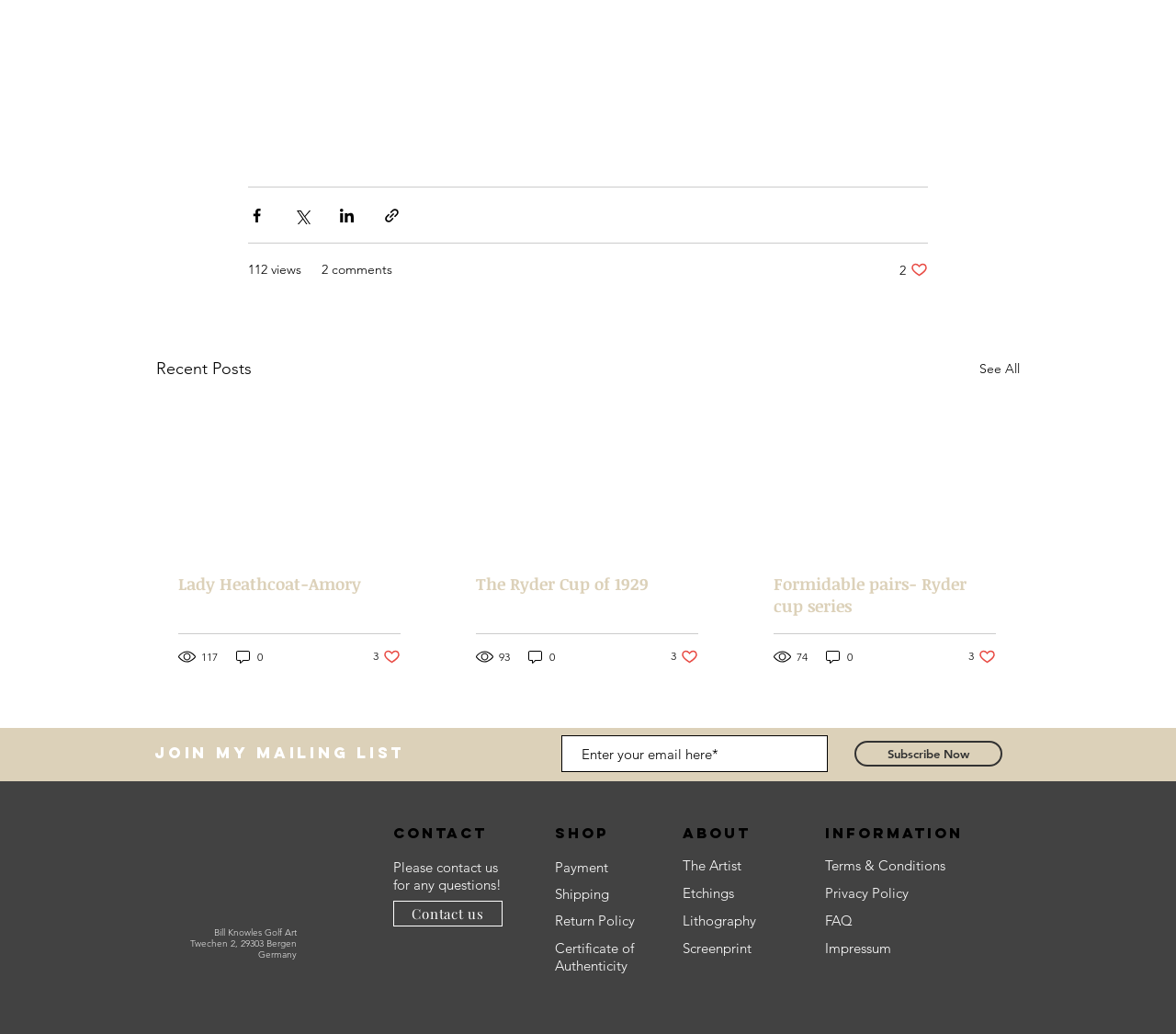Given the element description, predict the bounding box coordinates in the format (top-left x, top-left y, bottom-right x, bottom-right y). Make sure all values are between 0 and 1. Here is the element description: 93

[0.405, 0.626, 0.435, 0.643]